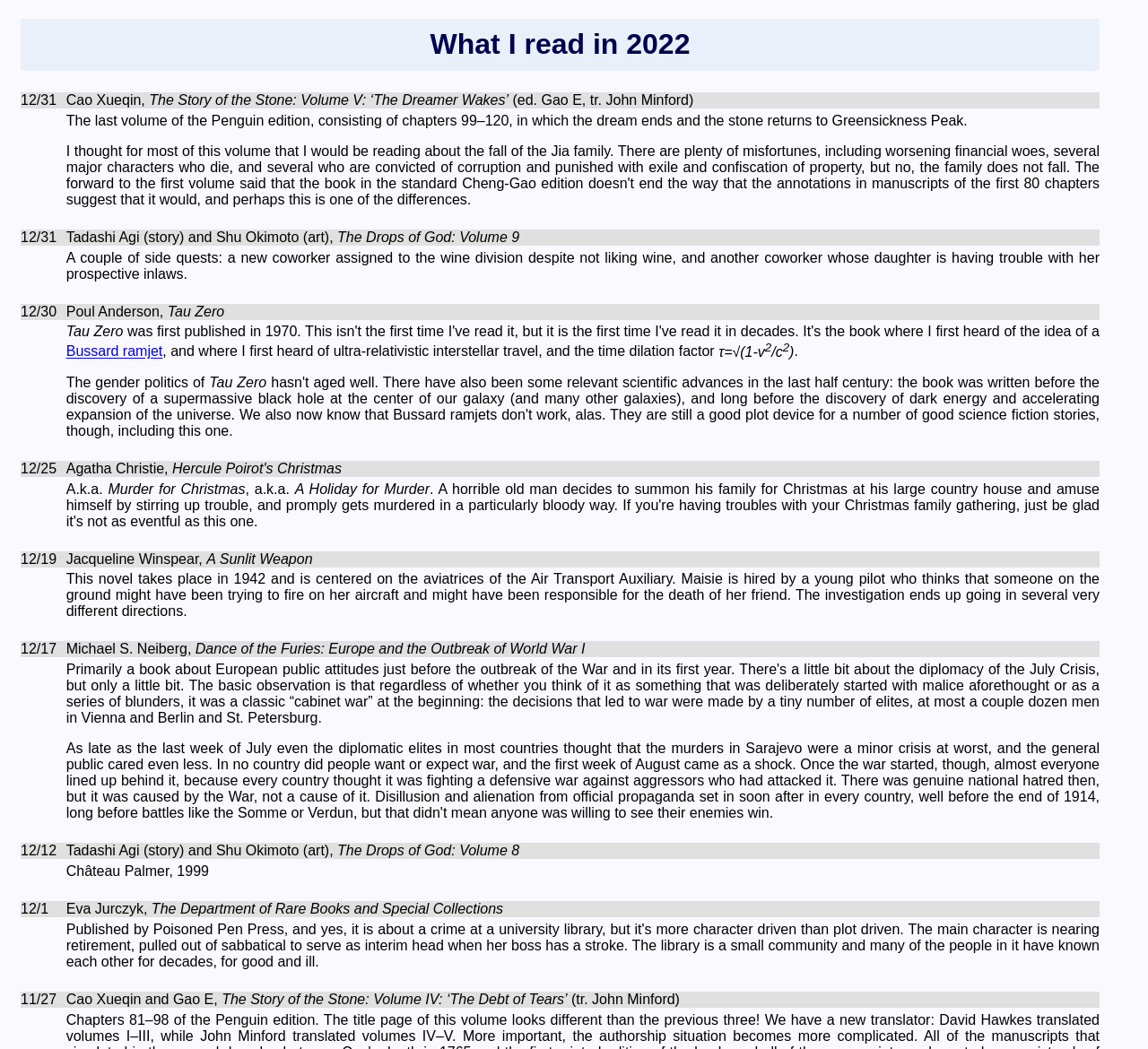What is the topic of the book 'A Sunlit Weapon'?
Using the information from the image, answer the question thoroughly.

I looked at the static text under the heading 'A Sunlit Weapon' and found the topic mentioned as 'the aviatrices of the Air Transport Auxiliary'.